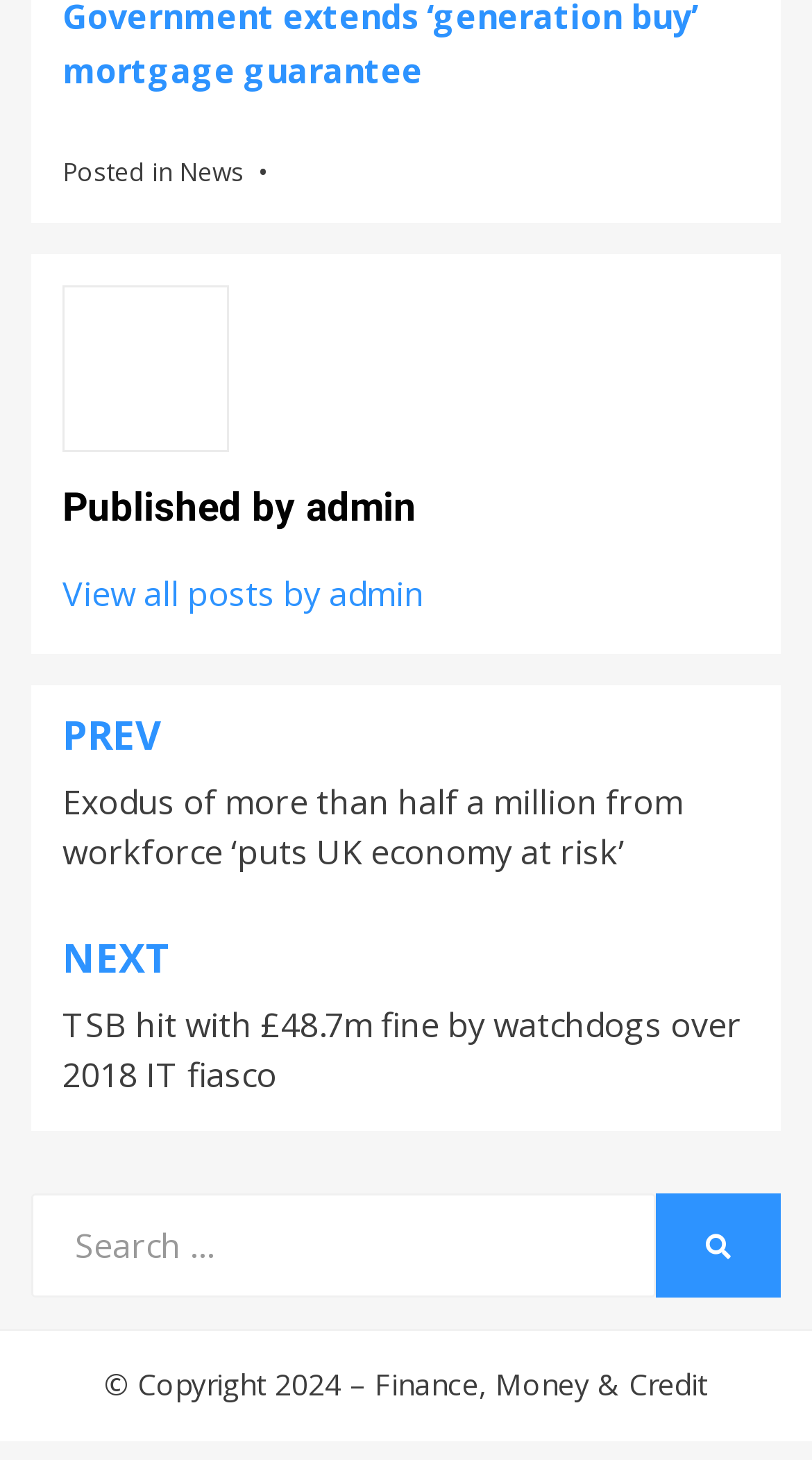Please mark the bounding box coordinates of the area that should be clicked to carry out the instruction: "Visit the Finance, Money & Credit page".

[0.462, 0.935, 0.872, 0.962]